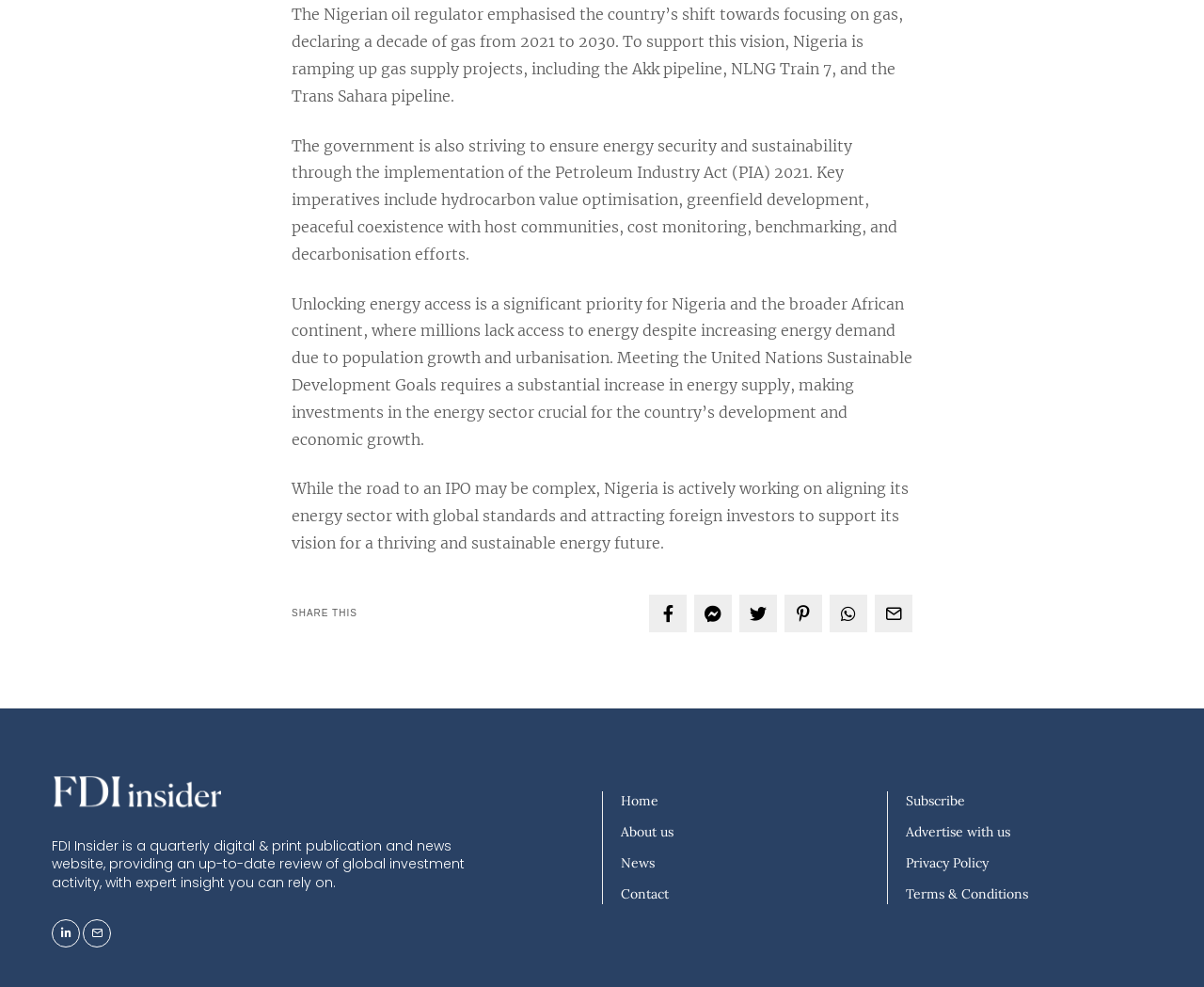Determine the bounding box coordinates of the clickable region to follow the instruction: "Share this article".

[0.242, 0.616, 0.297, 0.626]